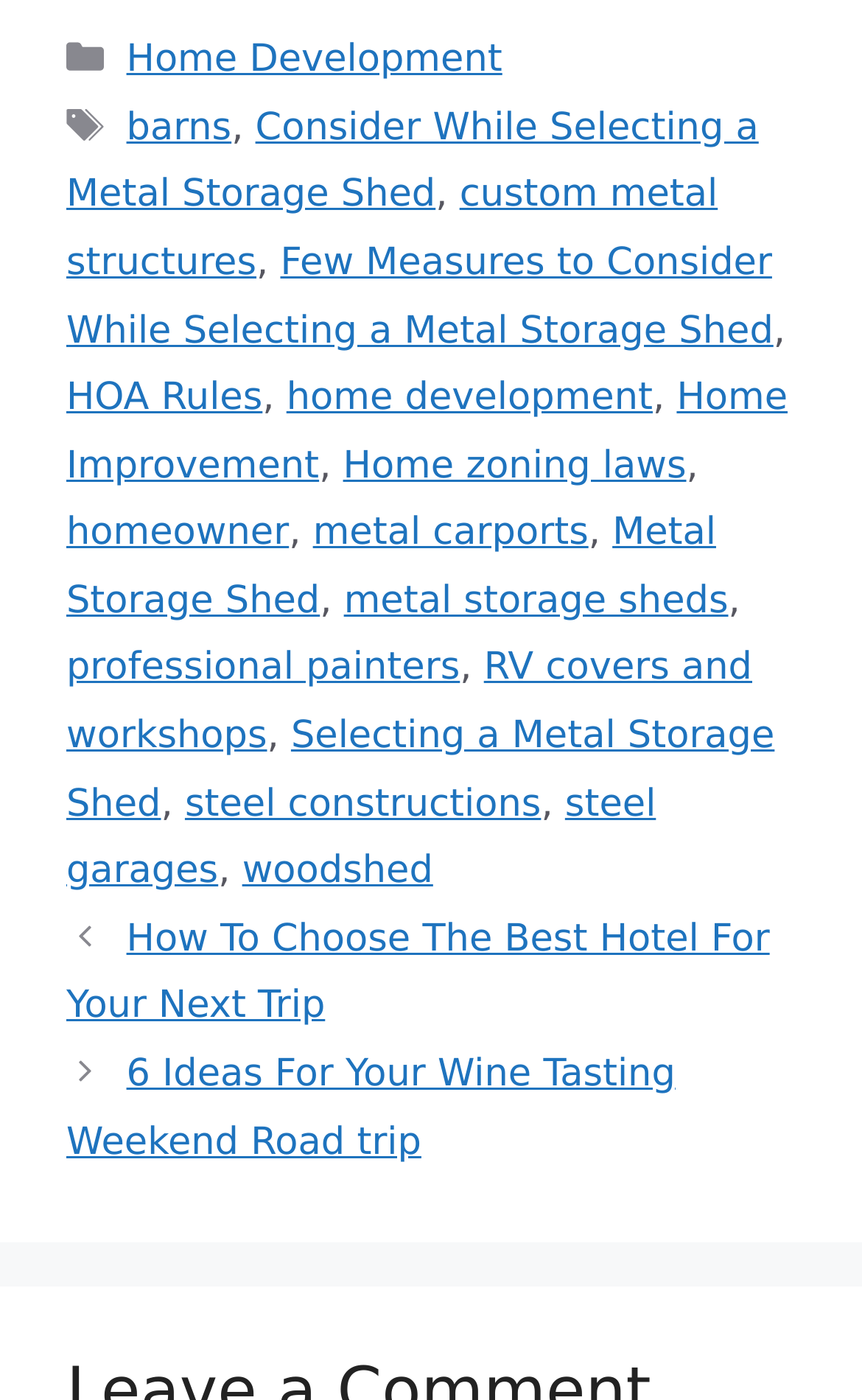Please determine the bounding box coordinates of the element's region to click in order to carry out the following instruction: "Read the '6 Ideas For Your Wine Tasting Weekend Road trip' article". The coordinates should be four float numbers between 0 and 1, i.e., [left, top, right, bottom].

[0.077, 0.752, 0.784, 0.832]